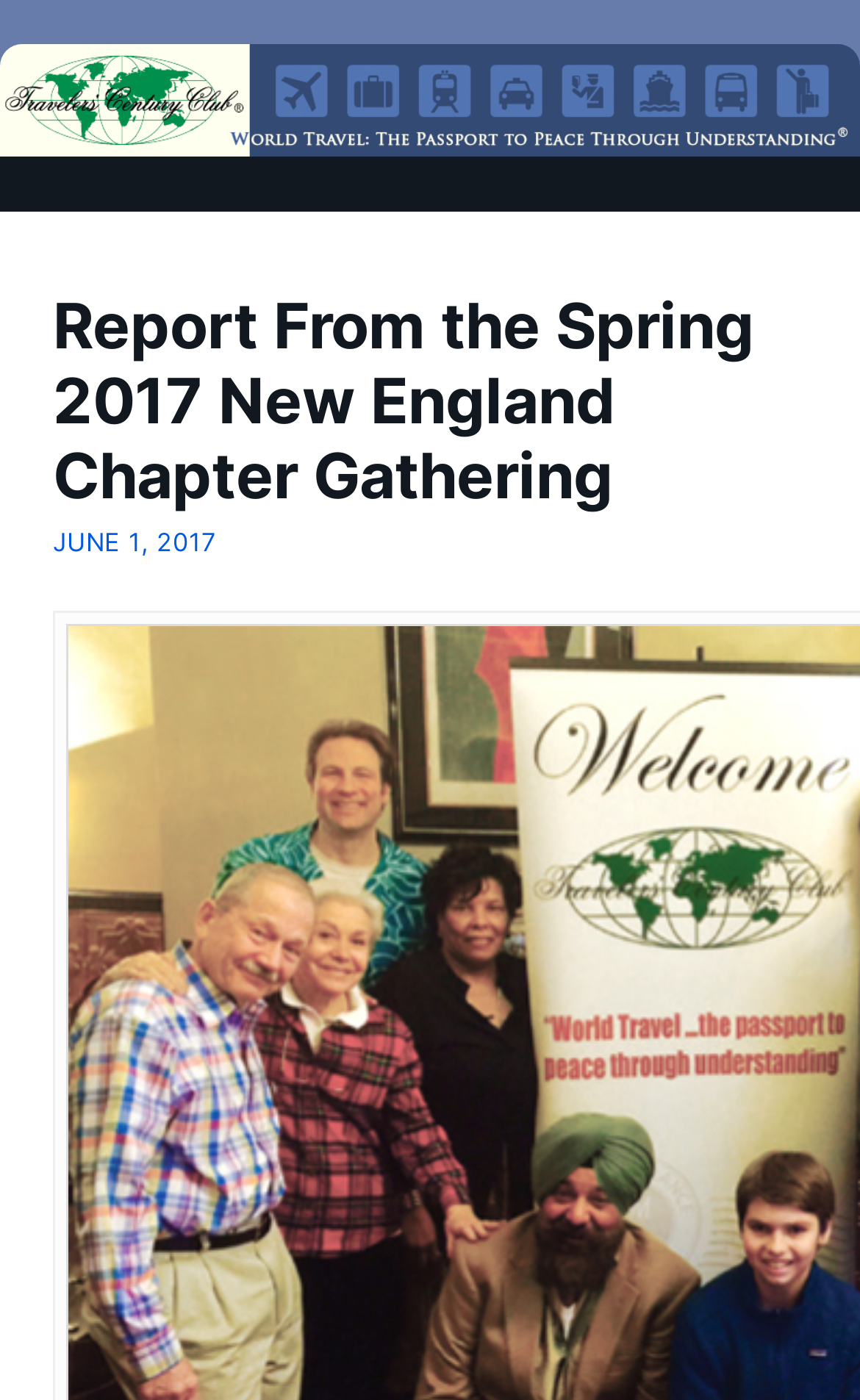Determine the primary headline of the webpage.

Report From the Spring 2017 New England Chapter Gathering